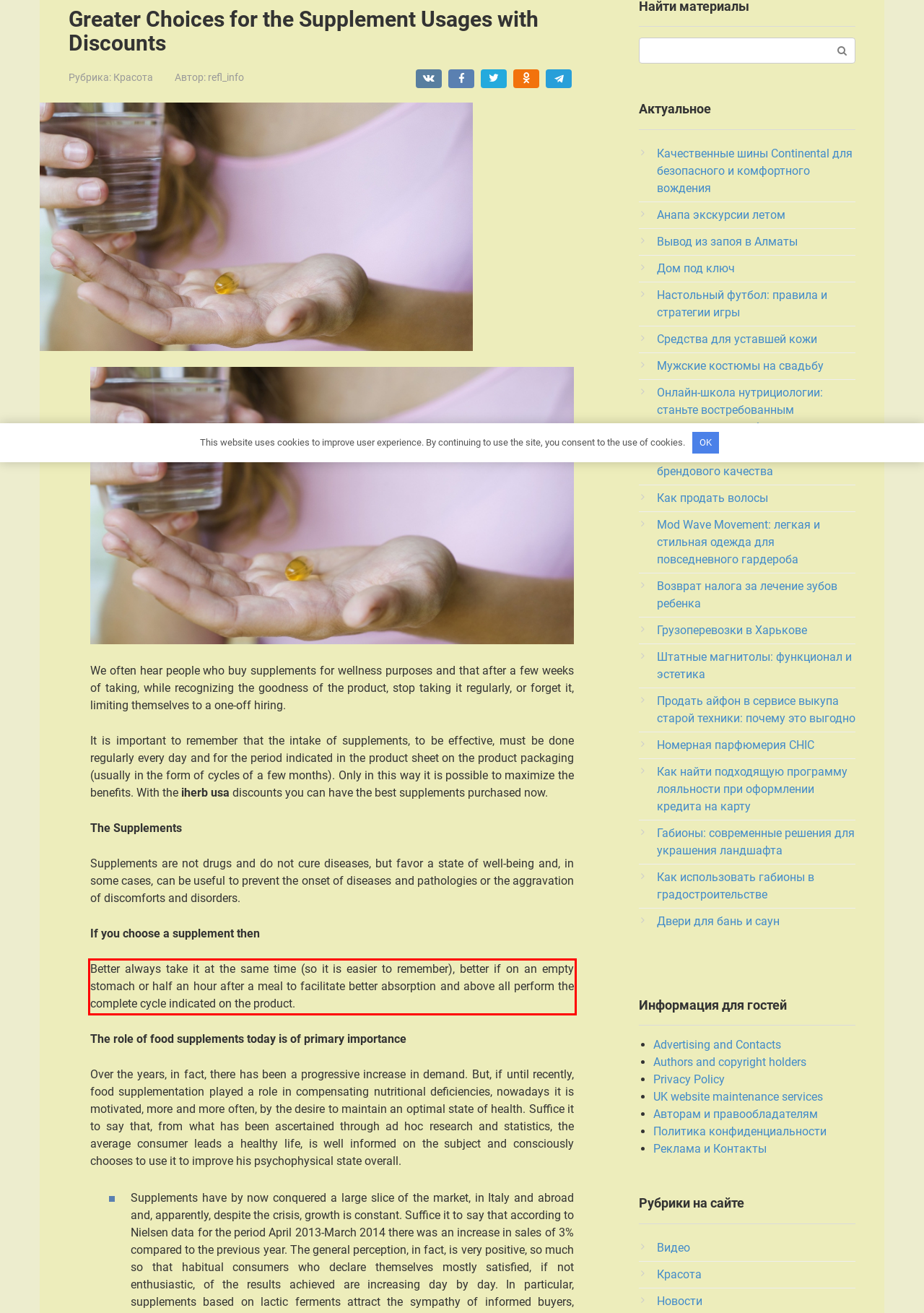Please examine the screenshot of the webpage and read the text present within the red rectangle bounding box.

Better always take it at the same time (so it is easier to remember), better if on an empty stomach or half an hour after a meal to facilitate better absorption and above all perform the complete cycle indicated on the product.